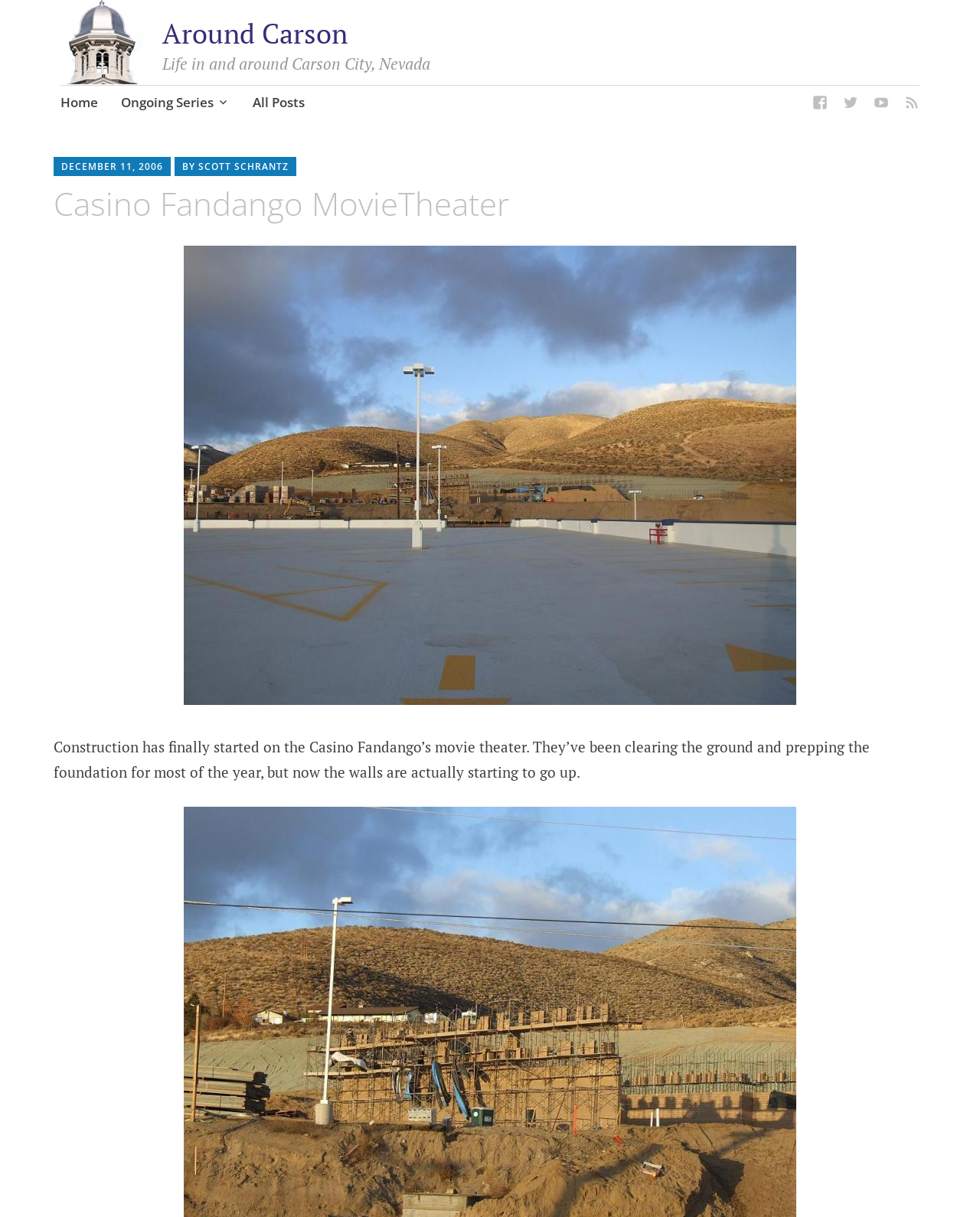Illustrate the webpage thoroughly, mentioning all important details.

The webpage is about the Casino Fandango's movie theater, specifically the construction progress. At the top, there is a heading "Around Carson" followed by a link with the same text. Below it, there is a heading "Life in and around Carson City, Nevada". 

To the right of these headings, there are several links, including "Skip to content", "Home", "Ongoing Series", "All Posts", and social media links such as Facebook, Twitter, YouTube, and RSS. 

Below these links, there is a section with a date "DECEMBER 11, 2006" and a byline "BY SCOTT SCHRANTZ". 

Underneath, there is a heading "Casino Fandango MovieTheater" followed by a large block of text describing the construction progress of the movie theater. The text explains that the construction has finally started, and the walls are going up after a year of preparation. 

There is also an empty link below the text, but its purpose is unclear. Overall, the webpage appears to be a blog post or news article about the construction of the Casino Fandango's movie theater.